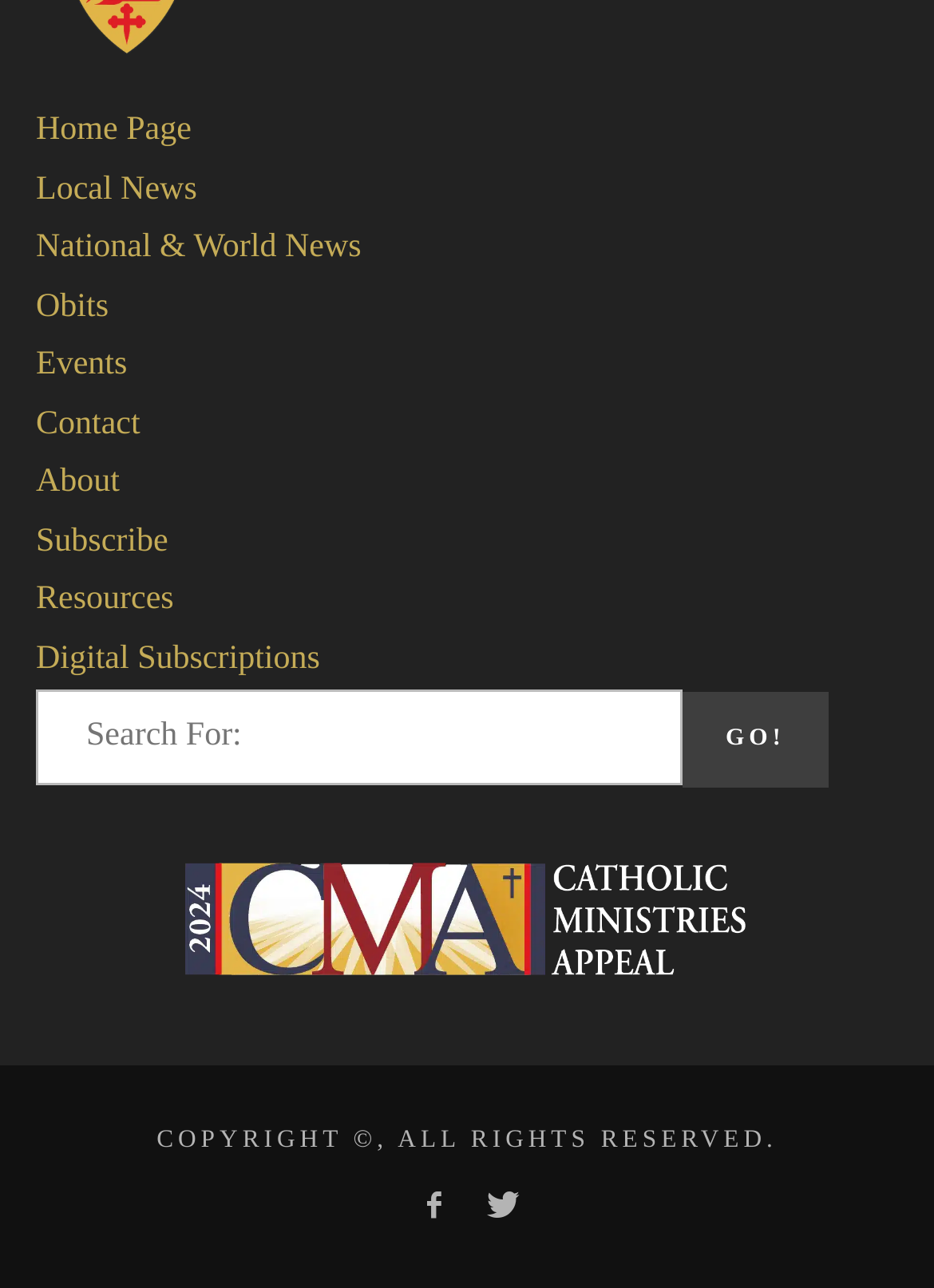Please find the bounding box for the UI element described by: "Local News".

[0.038, 0.133, 0.211, 0.161]